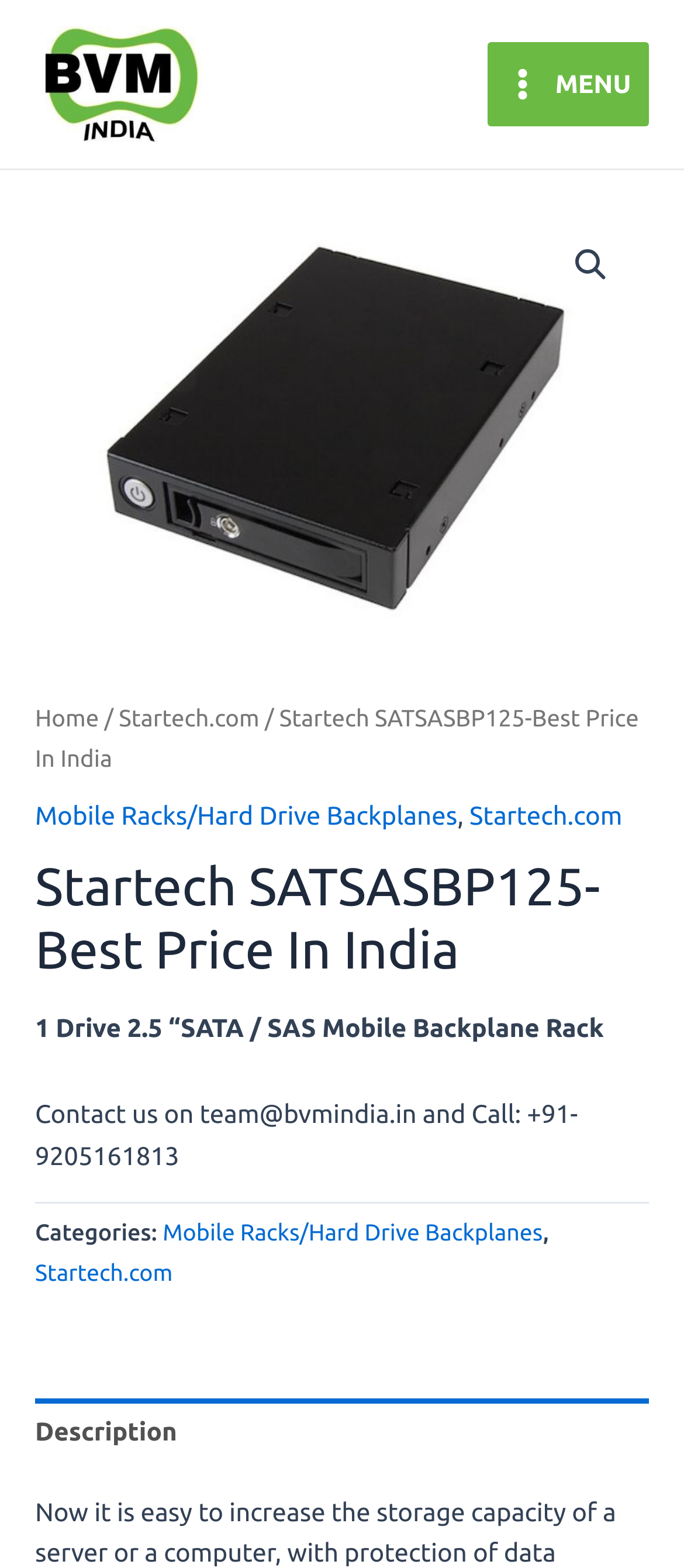Please identify the bounding box coordinates of the element's region that needs to be clicked to fulfill the following instruction: "Open main menu". The bounding box coordinates should consist of four float numbers between 0 and 1, i.e., [left, top, right, bottom].

[0.713, 0.027, 0.949, 0.08]